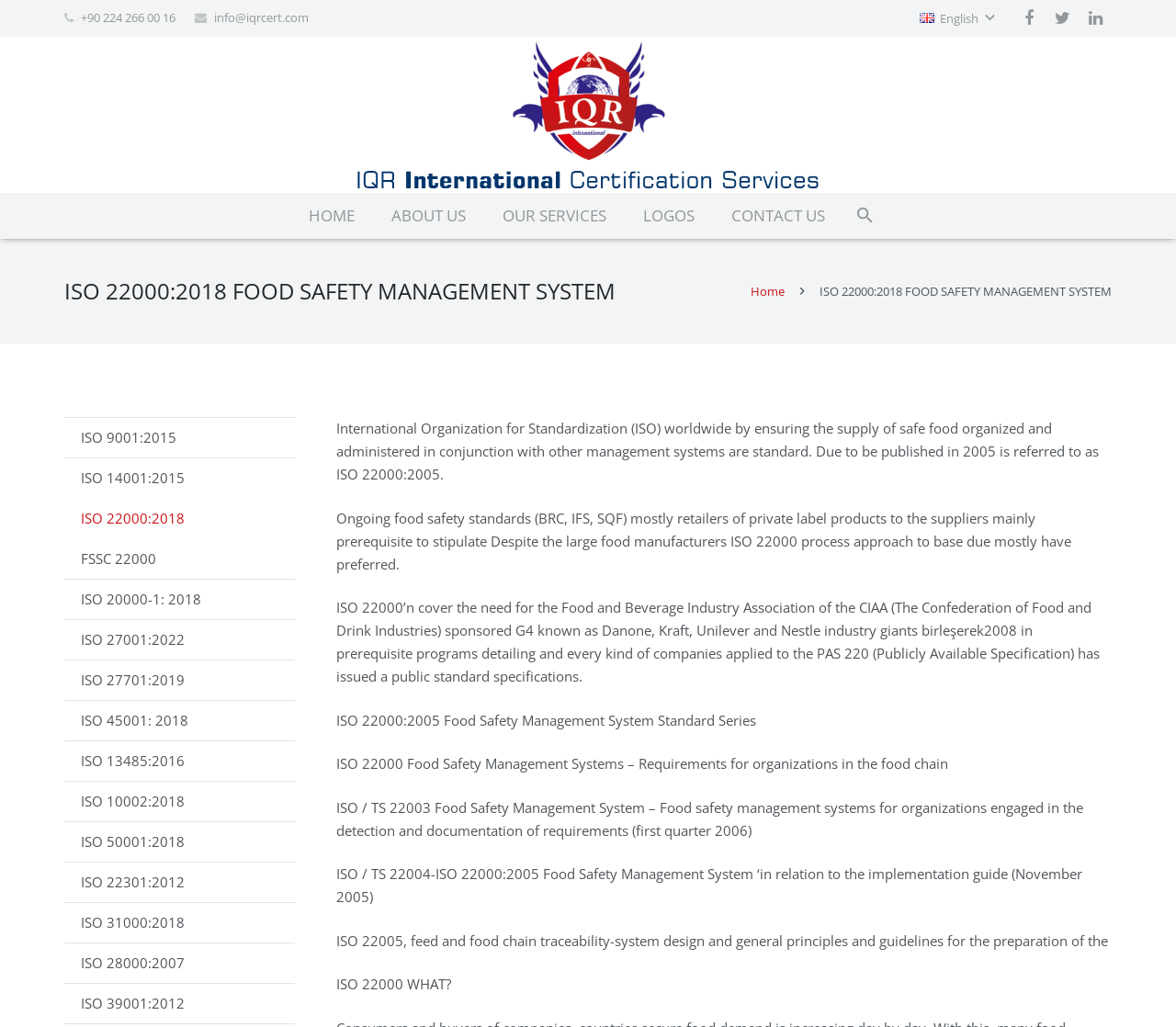Identify the bounding box coordinates of the clickable section necessary to follow the following instruction: "Go to HOME page". The coordinates should be presented as four float numbers from 0 to 1, i.e., [left, top, right, bottom].

[0.246, 0.188, 0.317, 0.233]